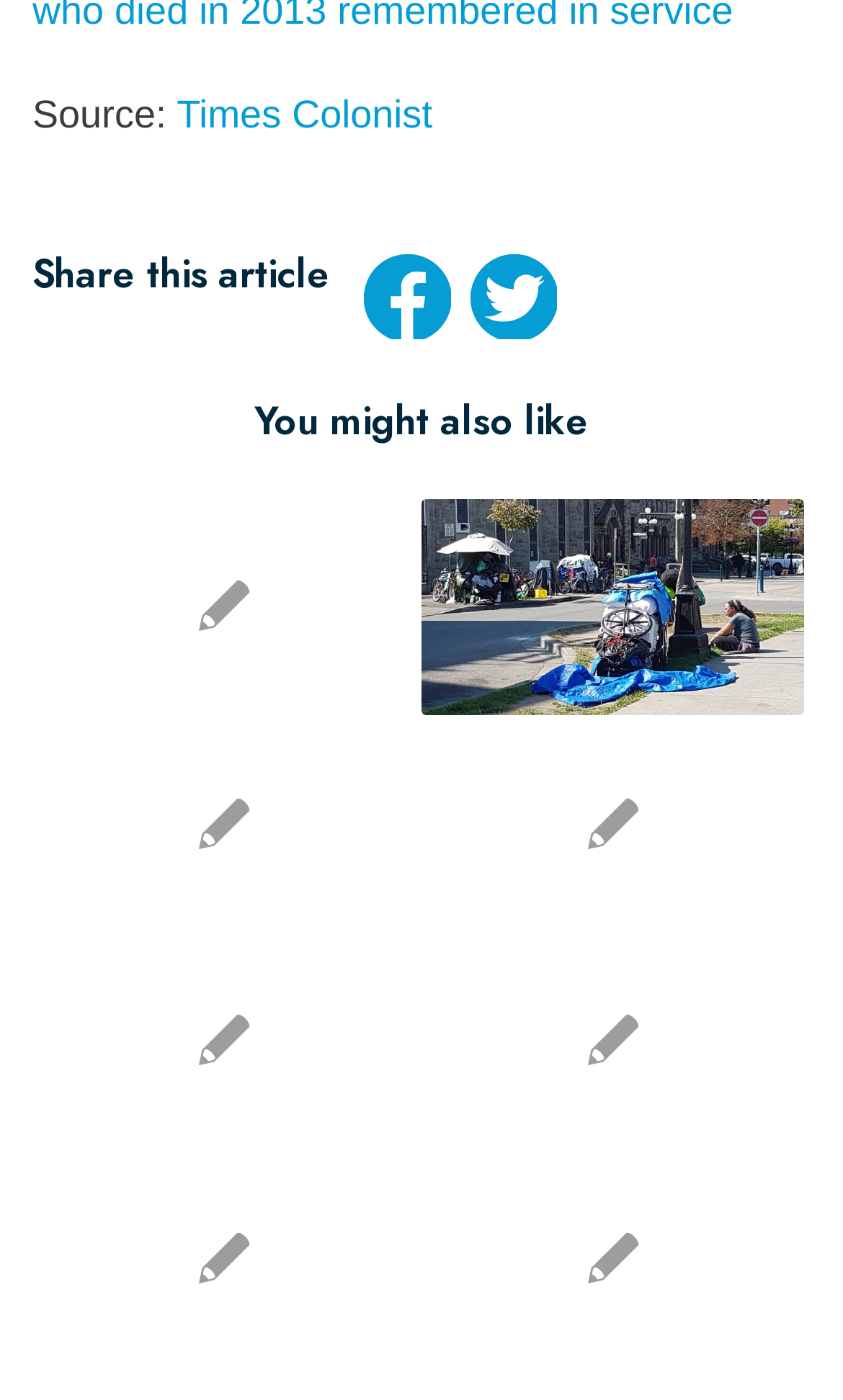How many share options are available?
Please answer the question as detailed as possible.

There are three share options available, namely 'Share on Facebook', 'Share on X', and another 'Share on X'.